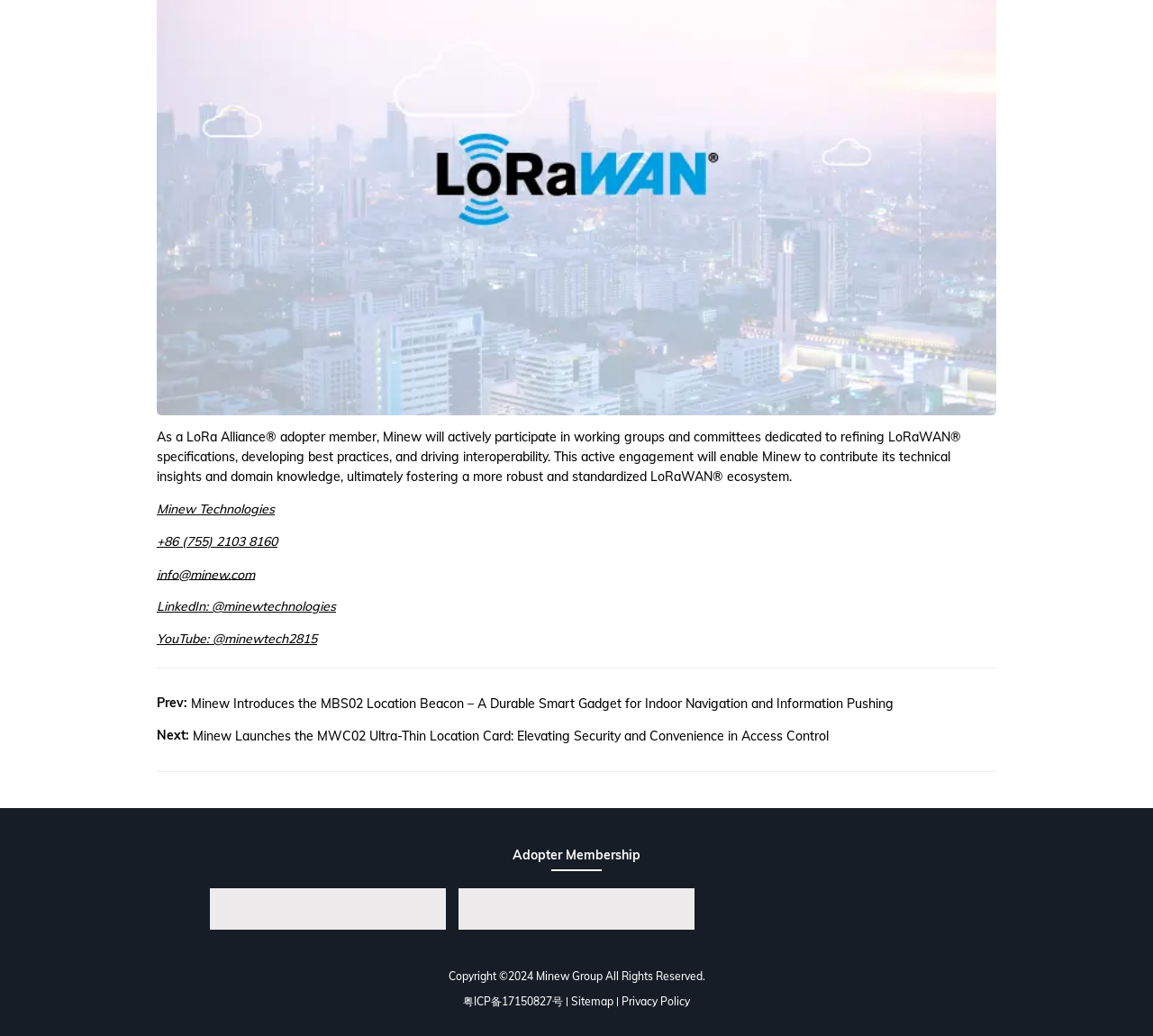Locate the bounding box coordinates of the element that needs to be clicked to carry out the instruction: "view Membership-Bluetooth page". The coordinates should be given as four float numbers ranging from 0 to 1, i.e., [left, top, right, bottom].

[0.182, 0.858, 0.387, 0.898]